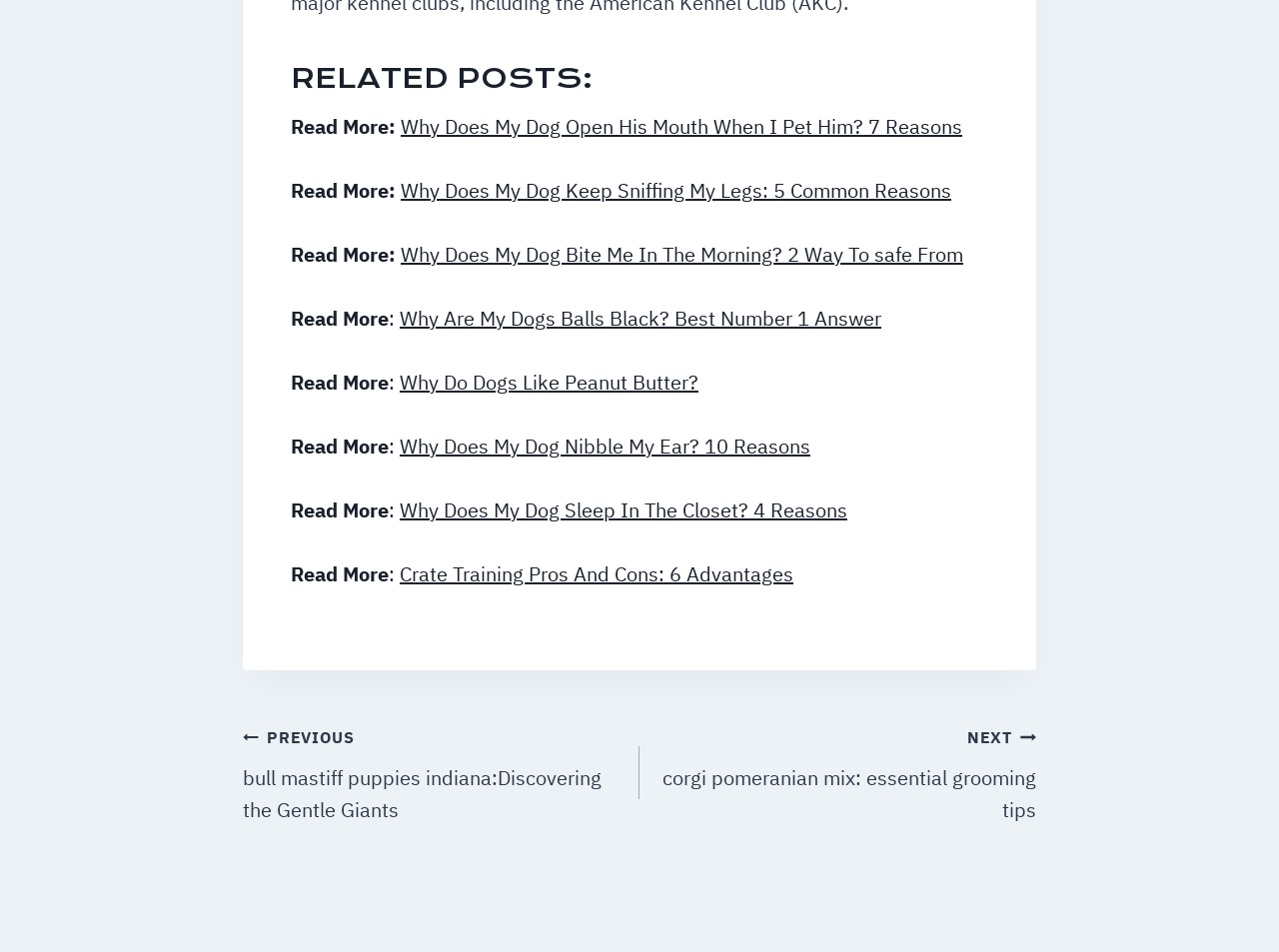Show the bounding box coordinates of the region that should be clicked to follow the instruction: "Read about why dogs sleep in the closet."

[0.312, 0.521, 0.662, 0.55]